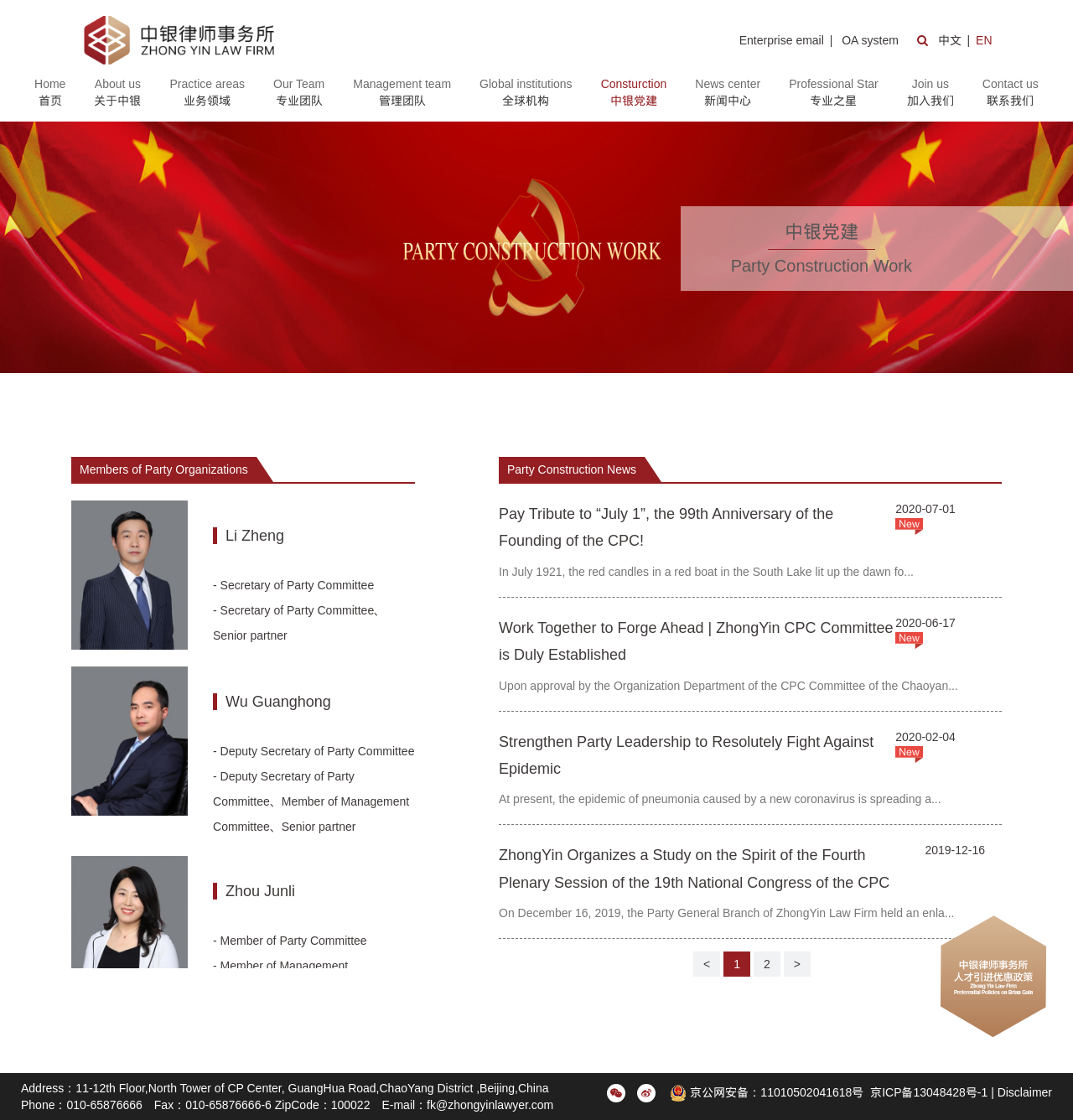Detail the various sections and features of the webpage.

The webpage is about Zhong Yin Law Firm, with a prominent logo and title at the top left corner. Below the logo, there are several links to different sections of the website, including "Home", "About us", "Practice areas", and more. These links are arranged horizontally and take up most of the top section of the page.

On the top right corner, there are links to switch between Chinese and English languages, as well as a link to the "Enterprise email" and "OA system". Below these links, there is a section dedicated to "Party Construction Work", with a title and a subtitle "Members of Party Organizations". This section features three links to individual profiles, including Li Zheng, Wu Guanghong, and Zhou Junli.

To the right of the "Party Construction Work" section, there is a section titled "Party Construction News", which features four news articles with links to read more. The articles have titles such as "Pay Tribute to “July 1”, the 99th Anniversary of the Founding of the CPC!" and "Work Together to Forge Ahead | ZhongYin CPC Committee is Duly Established".

At the bottom of the page, there is a section with links to navigate through pages, as well as a copyright notice and some contact information, including an address, phone number, fax number, and email address. There are also some links to disclaimer and other legal information.